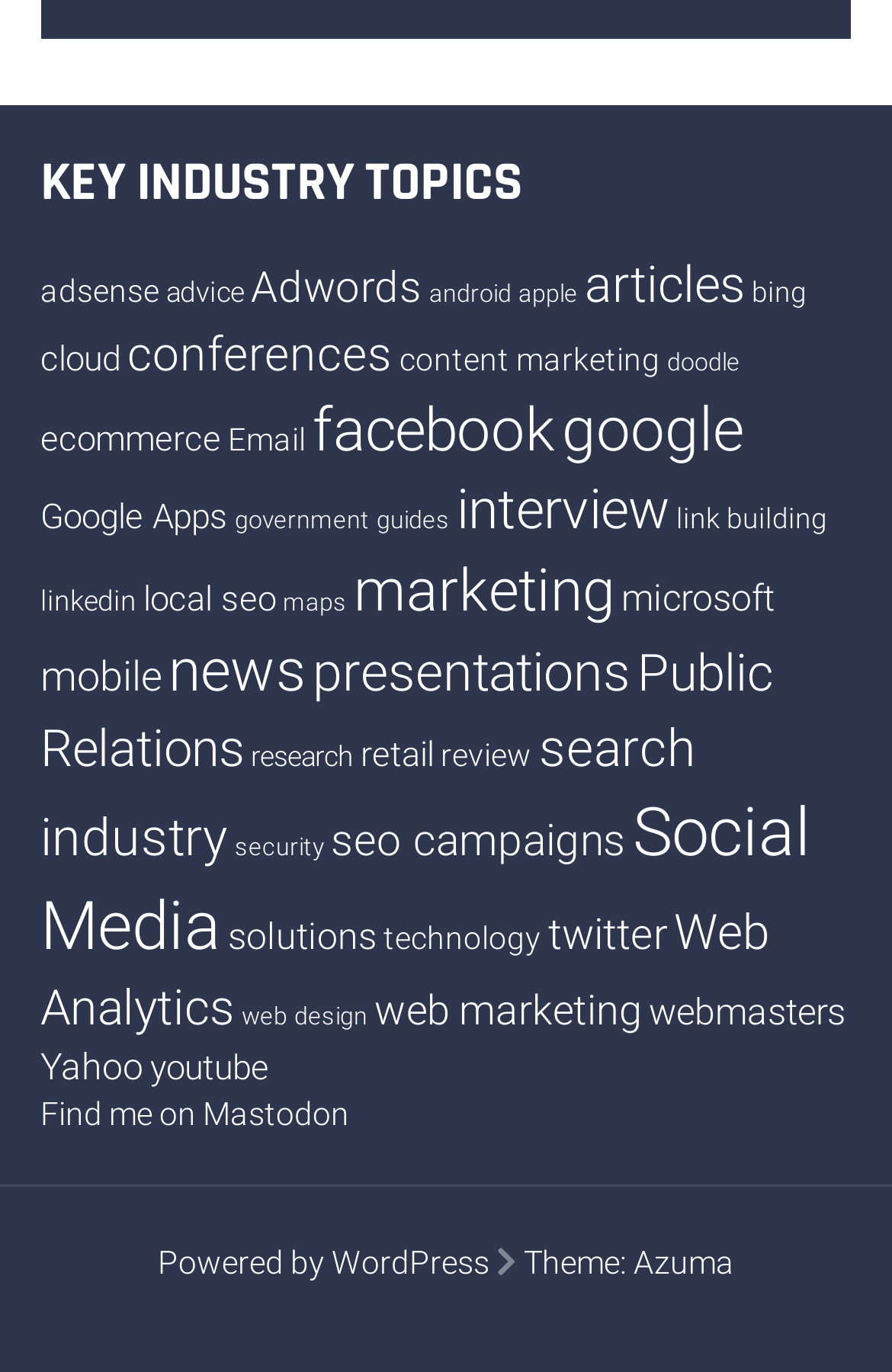Identify the coordinates of the bounding box for the element that must be clicked to accomplish the instruction: "Find me on Mastodon".

[0.046, 0.798, 0.392, 0.825]